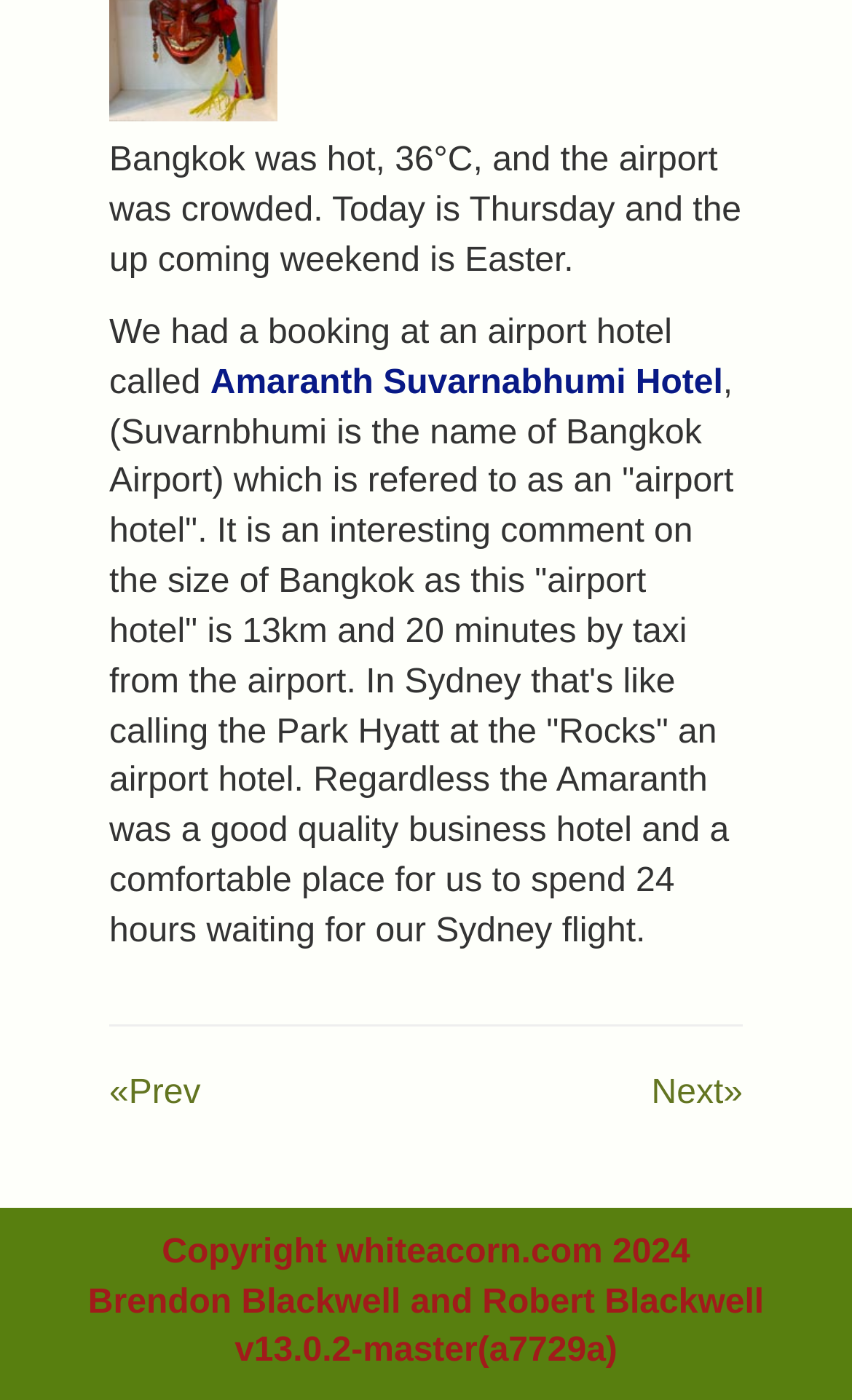Given the following UI element description: "Amaranth Suvarnabhumi Hotel", find the bounding box coordinates in the webpage screenshot.

[0.247, 0.26, 0.849, 0.287]